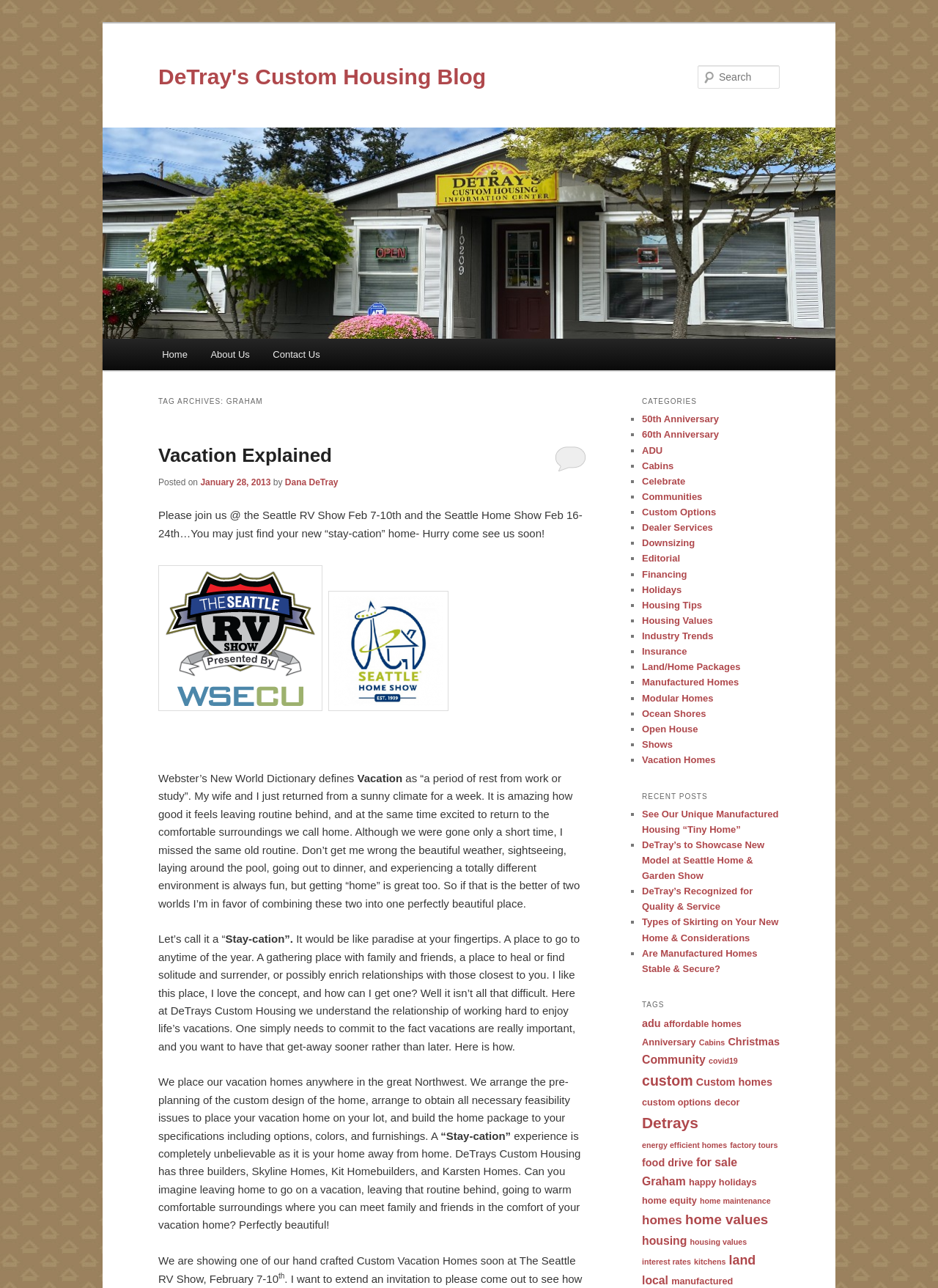What is the purpose of DeTray's Custom Housing?
Please provide a detailed and thorough answer to the question.

The purpose of DeTray's Custom Housing can be inferred from the article's content, which discusses the concept of a 'stay-cation' and how DeTray's Custom Housing can help individuals achieve this by providing custom vacation homes. The article also mentions the company's services, such as designing and building custom homes, which further supports this conclusion.